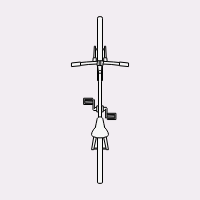Explain the content of the image in detail.

The image features a simple, stylized illustration of a bicycle viewed from above. The design showcases the bicycle's frame, handlebars, front wheel, and seat, presented in a clean, minimalist line-art style. The lack of color highlights the geometric shapes and symmetry of the bicycle, making it visually appealing and easily recognizable. This illustration is part of a section labeled "Similar furniture," which may suggest a thematic connection to transportation or commuting strategies, fitting within a broader context of lifestyle or transportation-related products.